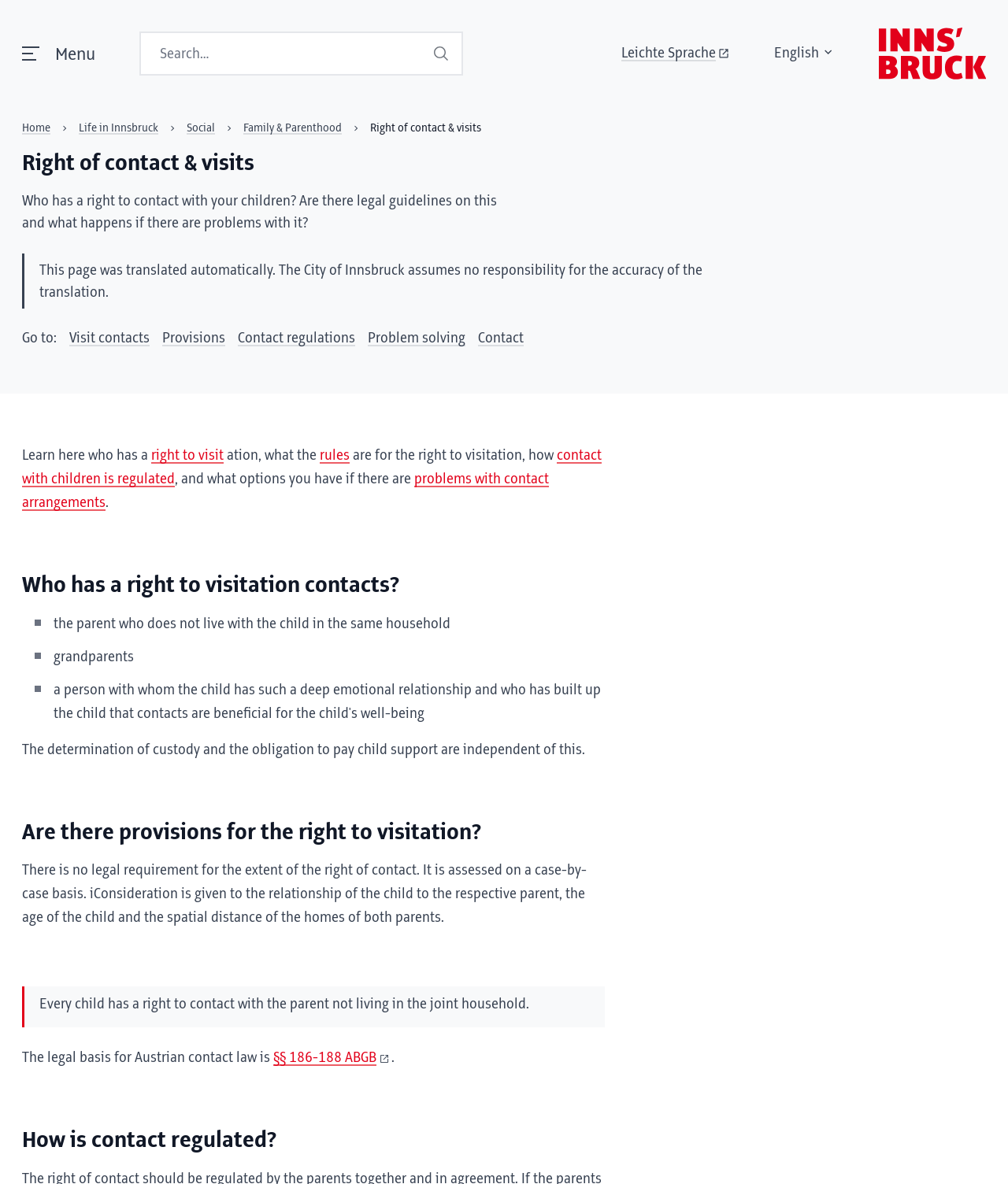Given the description of a UI element: "English tip-down", identify the bounding box coordinates of the matching element in the webpage screenshot.

[0.768, 0.037, 0.828, 0.053]